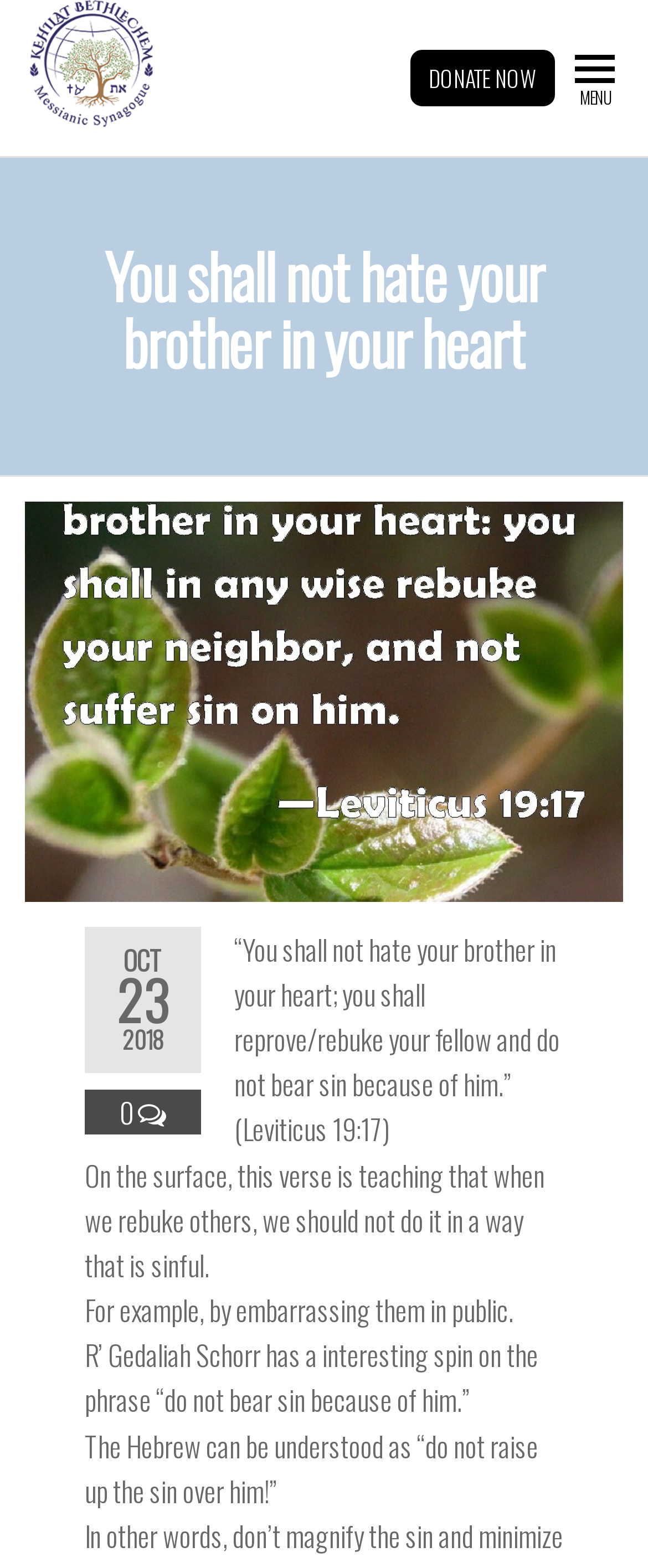Identify and provide the title of the webpage.

You shall not hate your brother in your heart